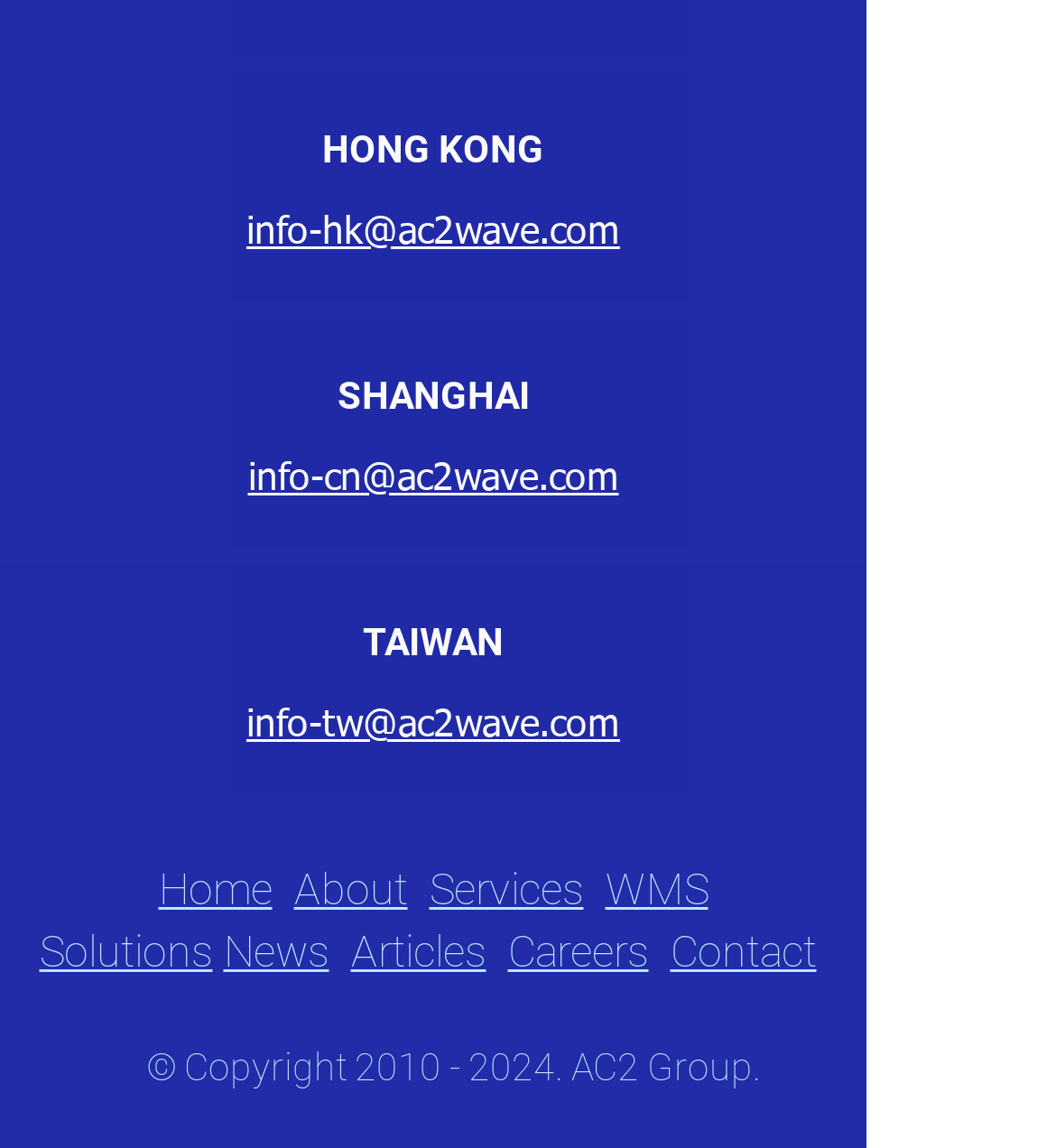How many offices does AC2 Group have?
We need a detailed and exhaustive answer to the question. Please elaborate.

Based on the headings 'HONG KONG', 'SHANGHAI', and 'TAIWAN', it can be inferred that AC2 Group has three offices located in these cities.